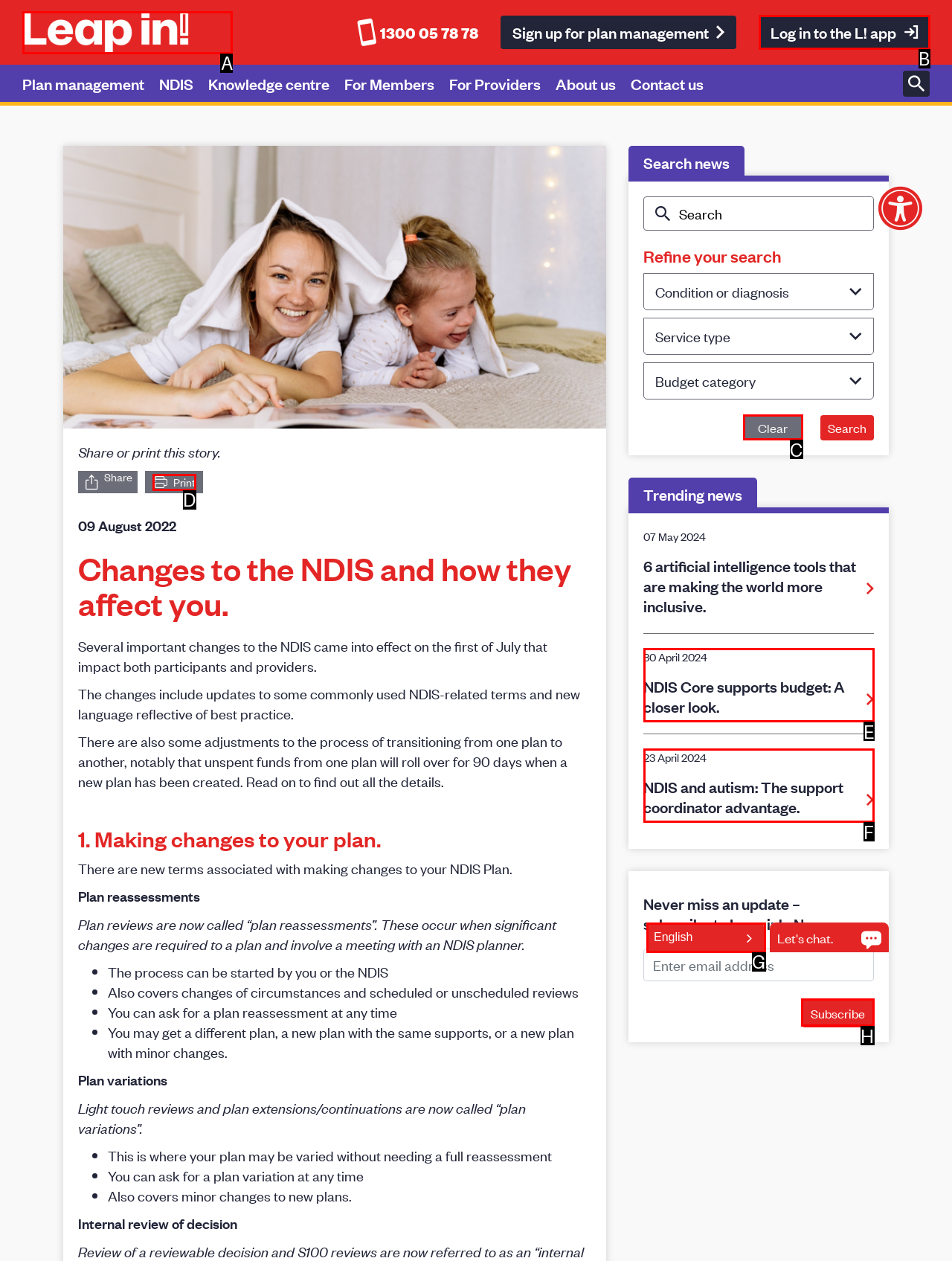Identify the letter of the option to click in order to Subscribe to Leap in! eNews. Answer with the letter directly.

H